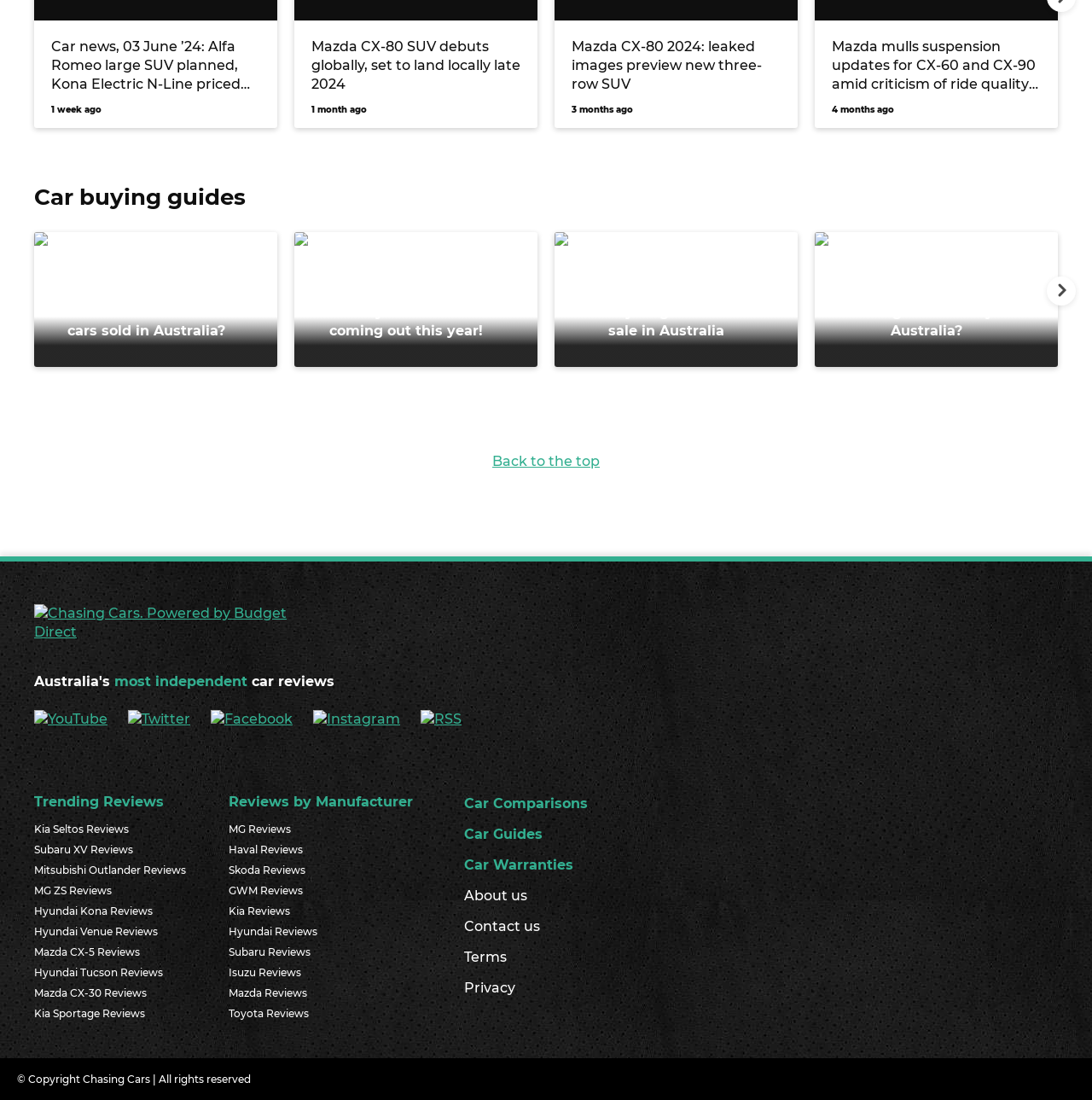Please determine the bounding box coordinates of the clickable area required to carry out the following instruction: "Click on the link to read about the heaviest cars sold in Australia". The coordinates must be four float numbers between 0 and 1, represented as [left, top, right, bottom].

[0.031, 0.211, 0.254, 0.334]